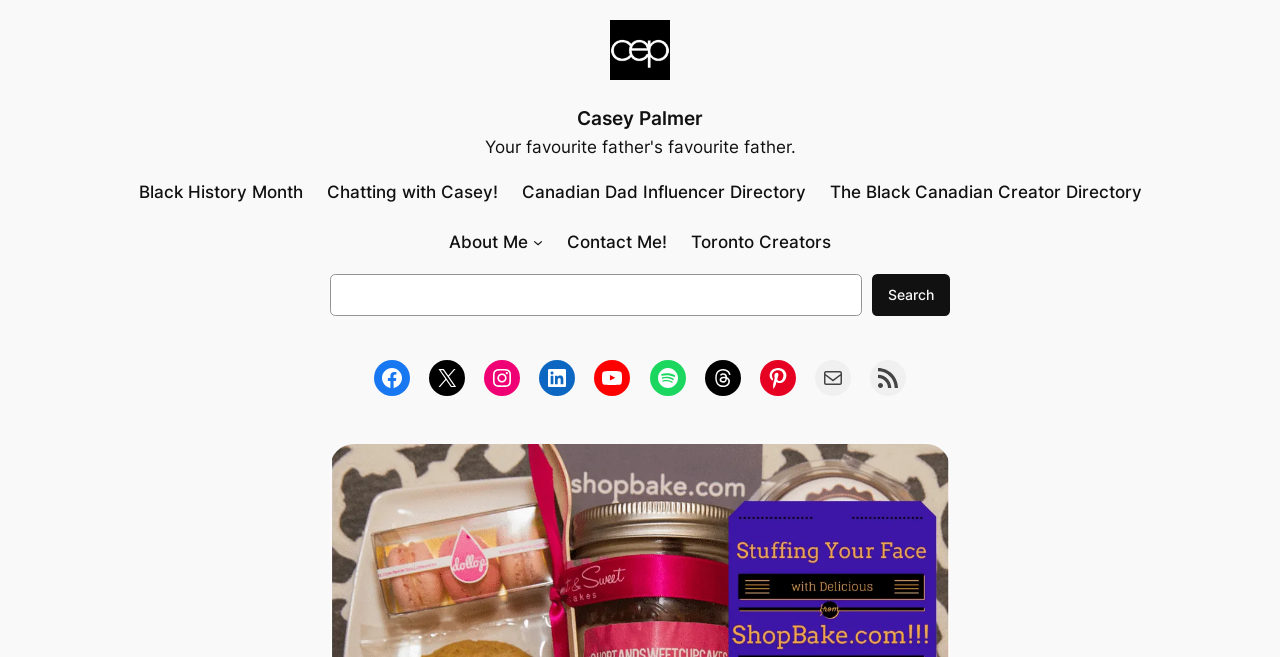What is the purpose of the search box?
Answer the question with a single word or phrase, referring to the image.

To search the website